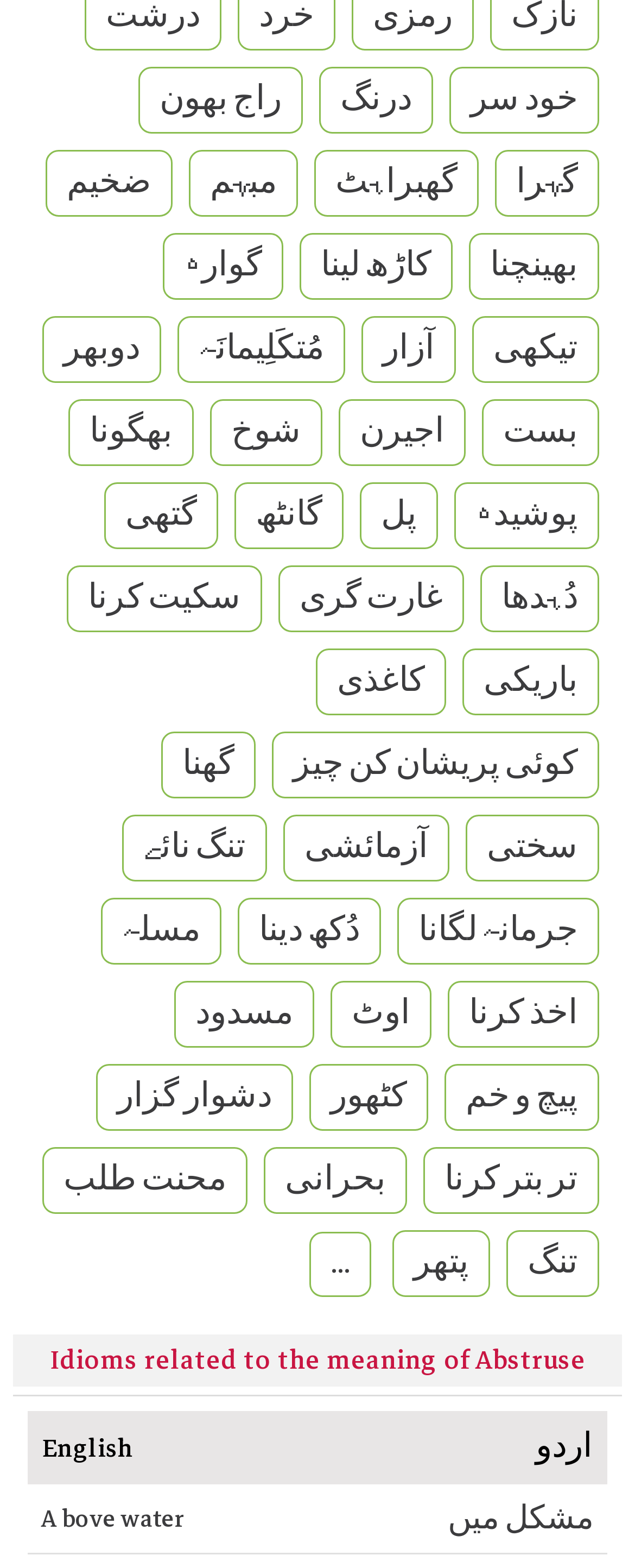Locate the UI element described as follows: "تر بتر کرنا". Return the bounding box coordinates as four float numbers between 0 and 1 in the order [left, top, right, bottom].

[0.667, 0.732, 0.944, 0.774]